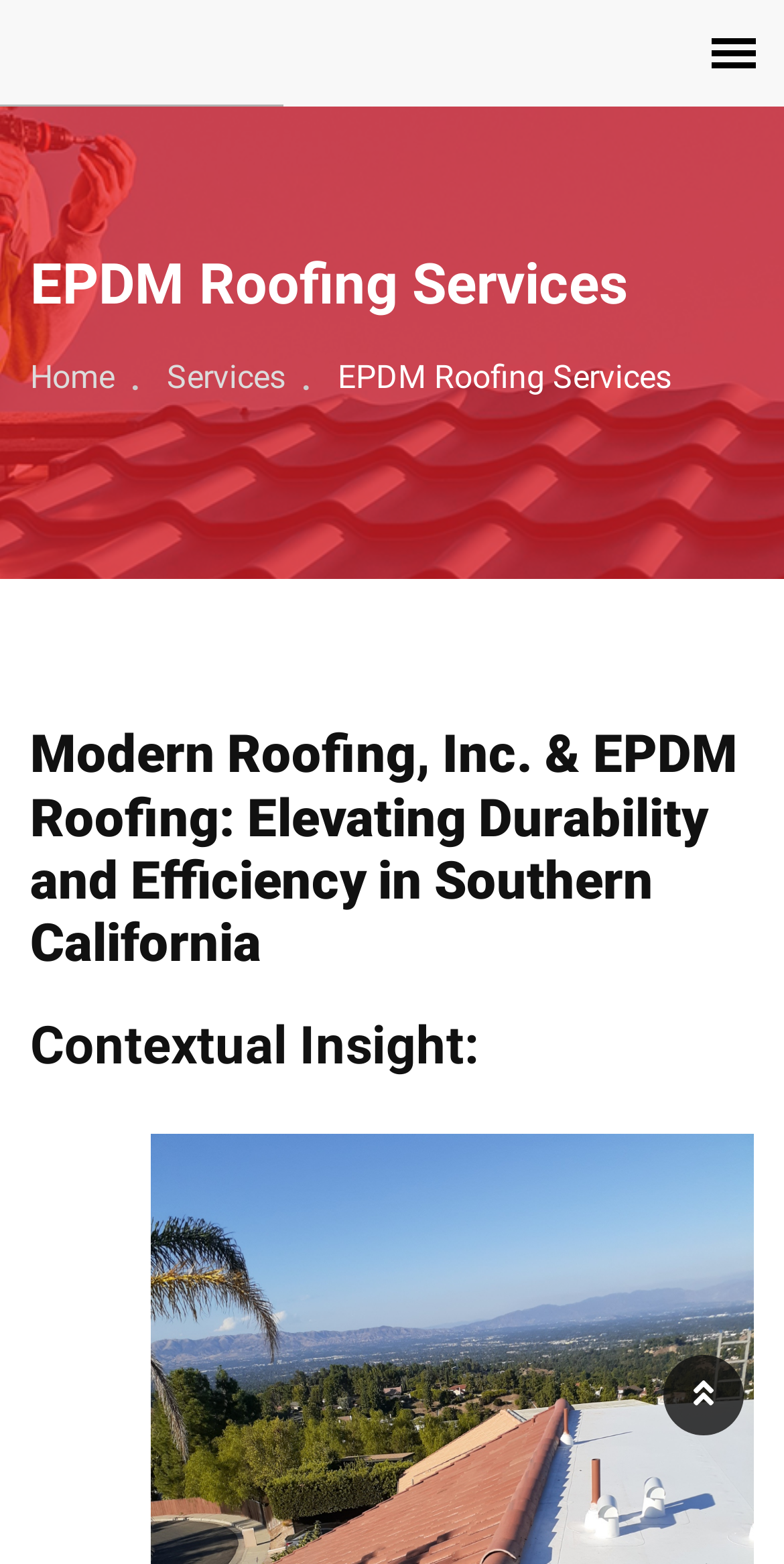Give a full account of the webpage's elements and their arrangement.

The webpage is about EPDM Roofing Services provided by Modern Roofing. At the top right corner, there is a link with no text, and next to it, there is a link with a font awesome icon. Below these links, there is a large heading that reads "EPDM Roofing Services". 

Underneath the large heading, there are three navigation links: "Home" on the left, "Services" in the middle, and a static text "EPDM Roofing Services" that spans across the majority of the width. 

Further down, there is another heading that describes the company, "Modern Roofing, Inc. & EPDM Roofing: Elevating Durability and Efficiency in Southern California". Below this heading, there is a subheading that reads "Contextual Insight:".